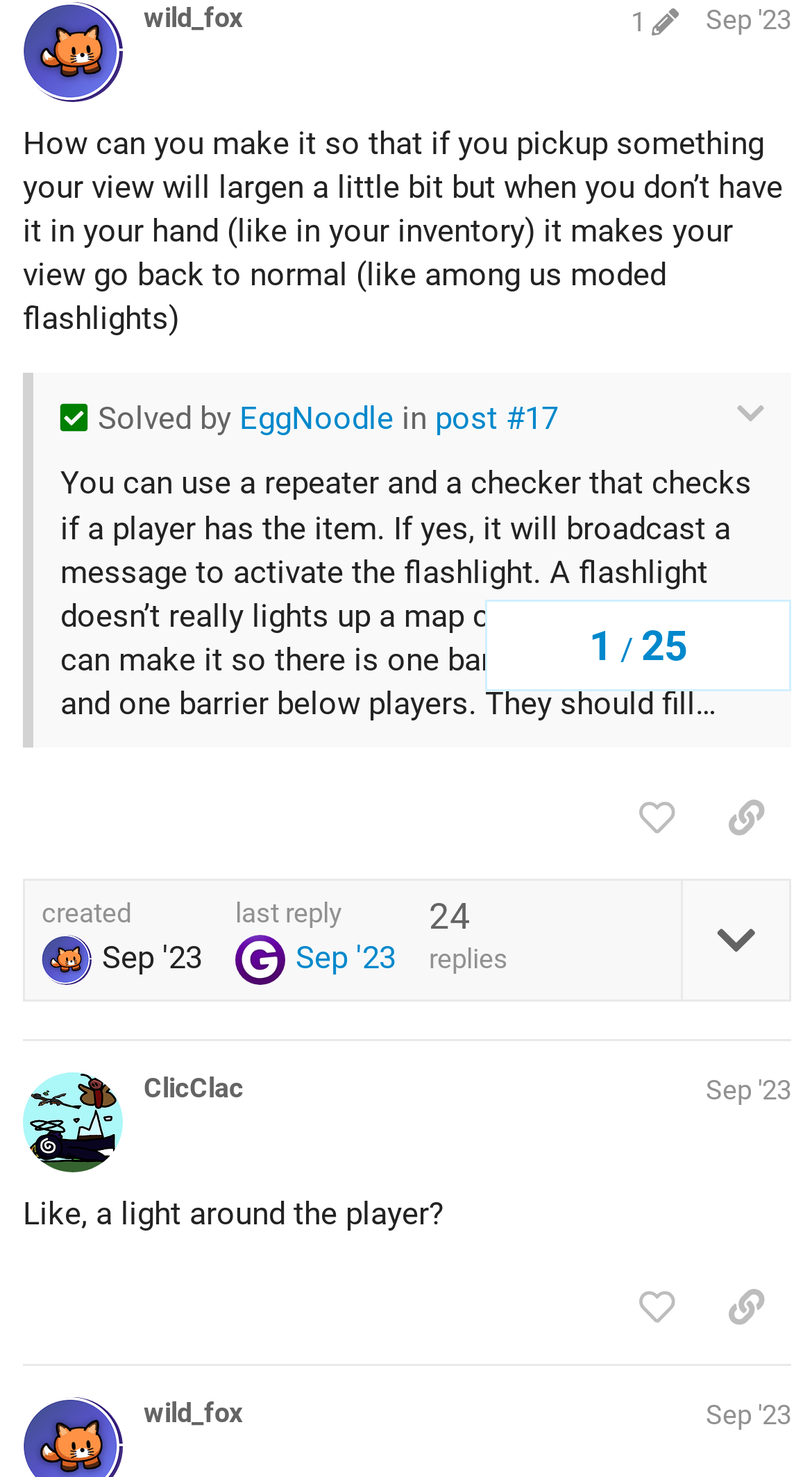Determine the bounding box for the UI element described here: "wild_fox".

[0.177, 0.946, 0.3, 0.968]